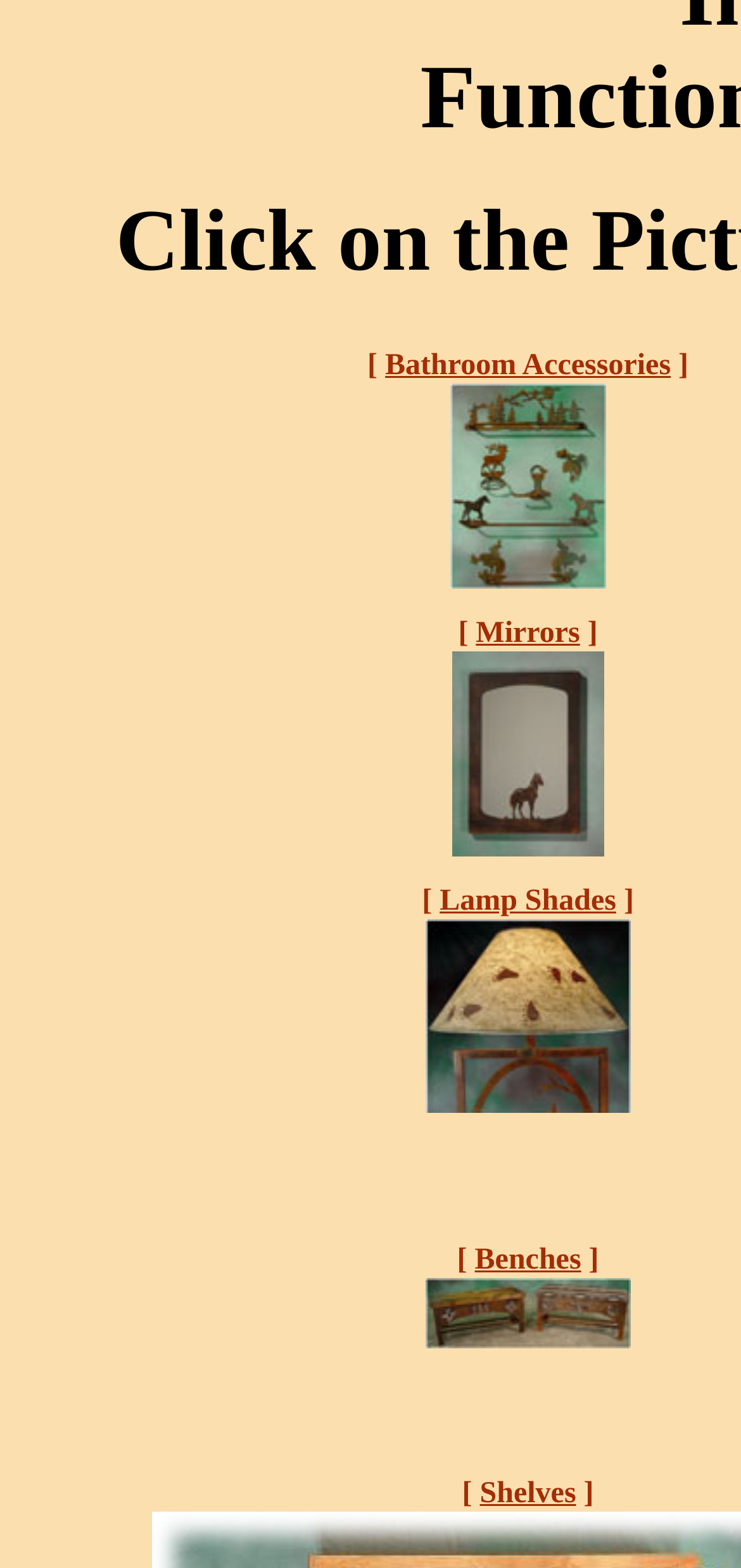Using the provided description [ Lamp Shades ], find the bounding box coordinates for the UI element. Provide the coordinates in (top-left x, top-left y, bottom-right x, bottom-right y) format, ensuring all values are between 0 and 1.

[0.569, 0.565, 0.855, 0.715]